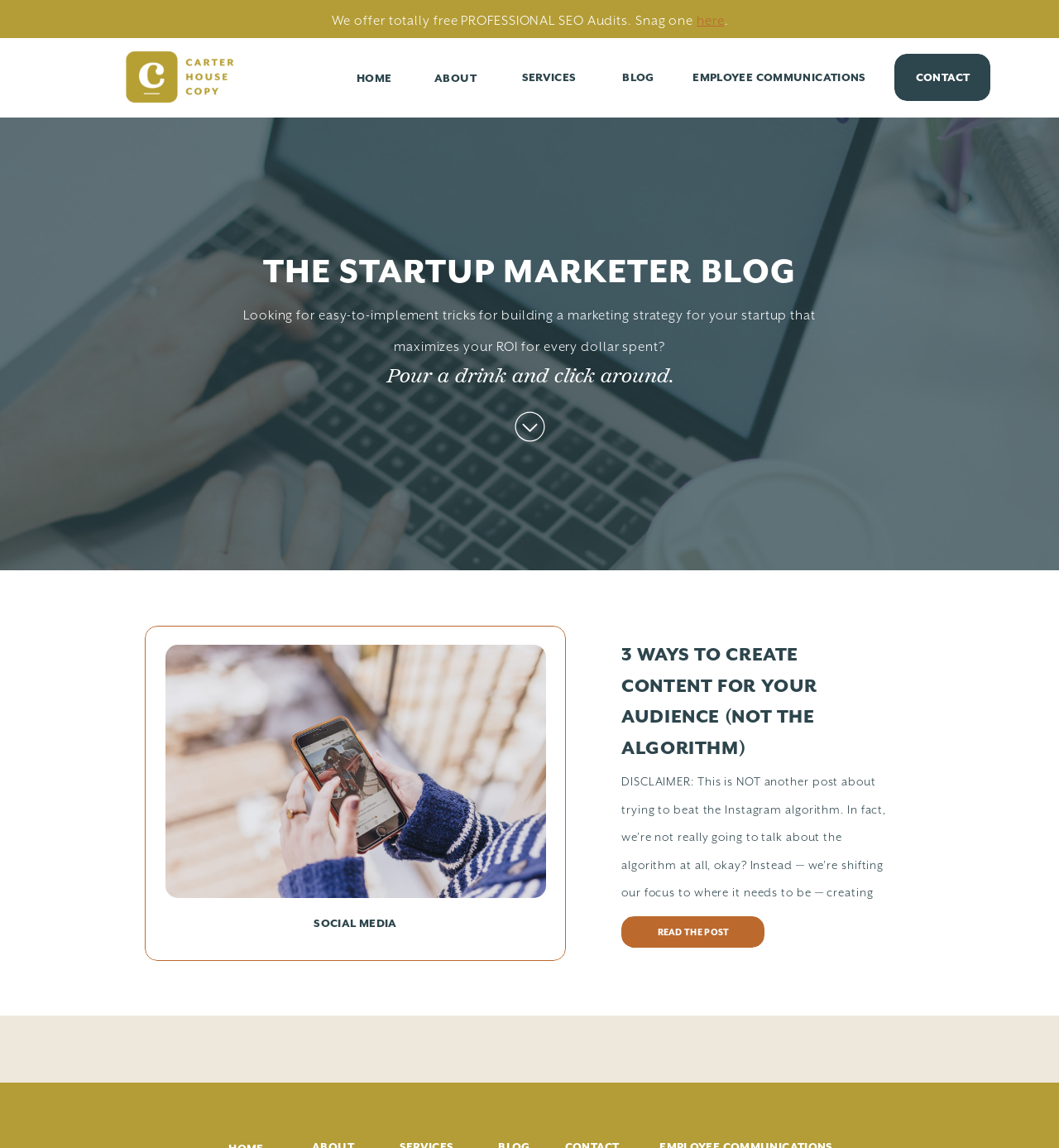Predict the bounding box coordinates for the UI element described as: "READ THE POST". The coordinates should be four float numbers between 0 and 1, presented as [left, top, right, bottom].

[0.606, 0.805, 0.703, 0.818]